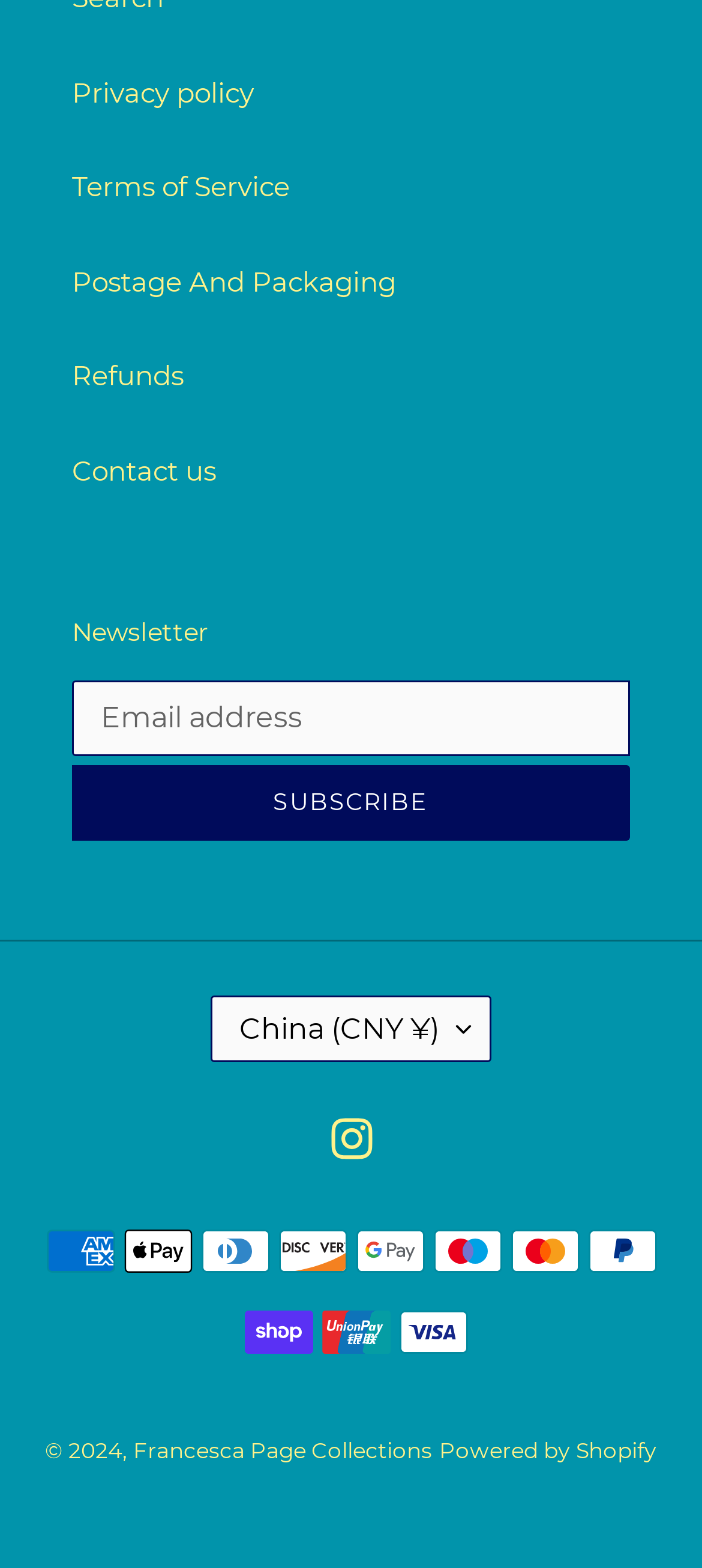Locate the bounding box coordinates of the element that should be clicked to execute the following instruction: "View privacy policy".

[0.103, 0.048, 0.362, 0.07]